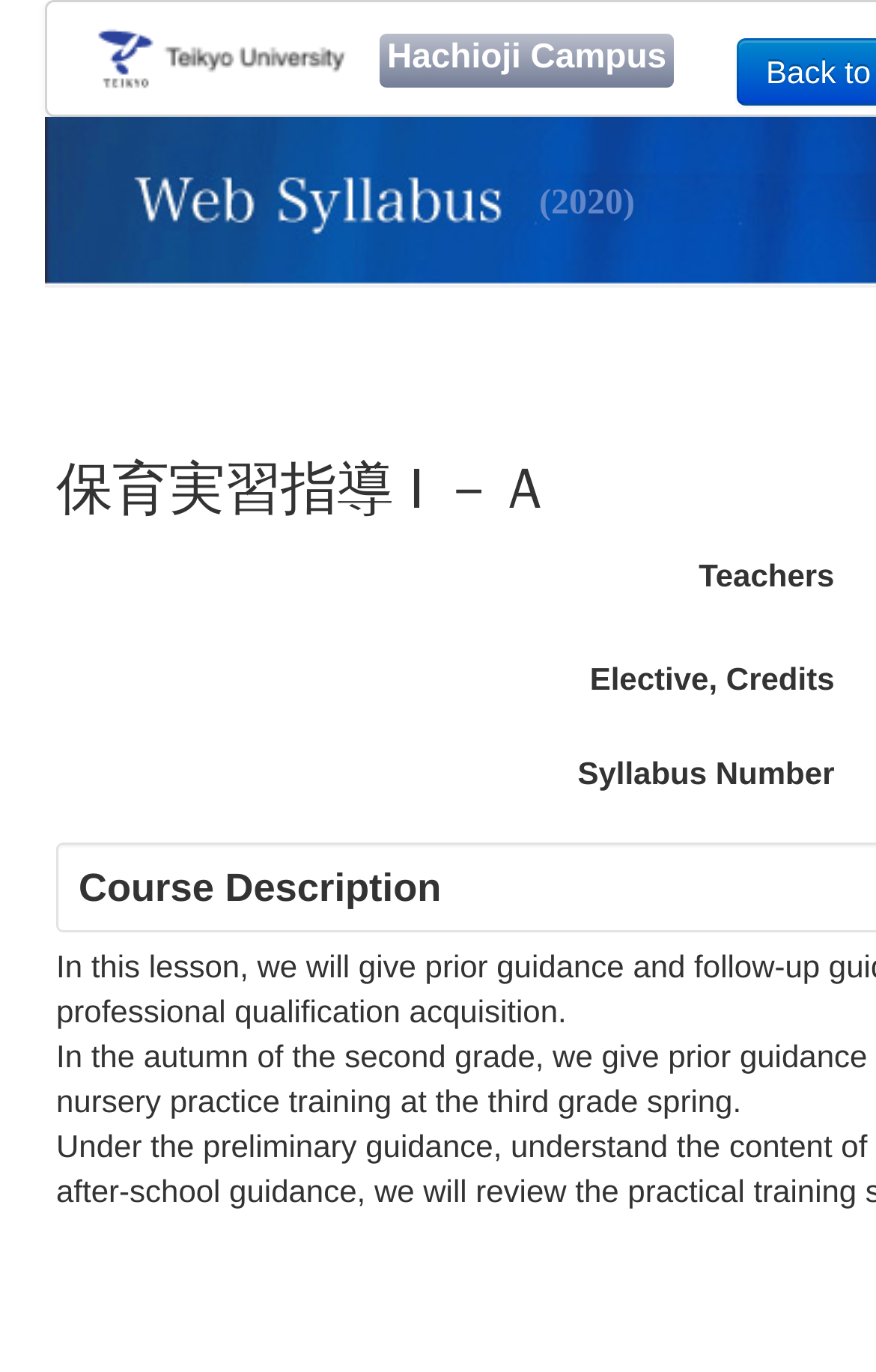Given the webpage screenshot, identify the bounding box of the UI element that matches this description: "alt="Teikyo University"".

[0.092, 0.002, 0.433, 0.079]